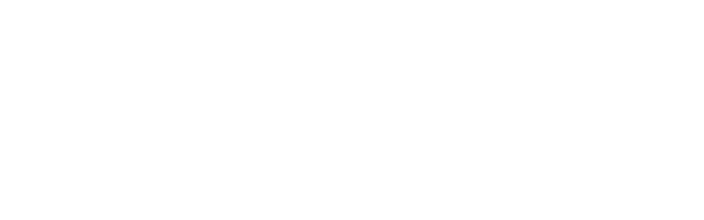What is the purpose of the image?
Using the screenshot, give a one-word or short phrase answer.

To inspire fresh ideas